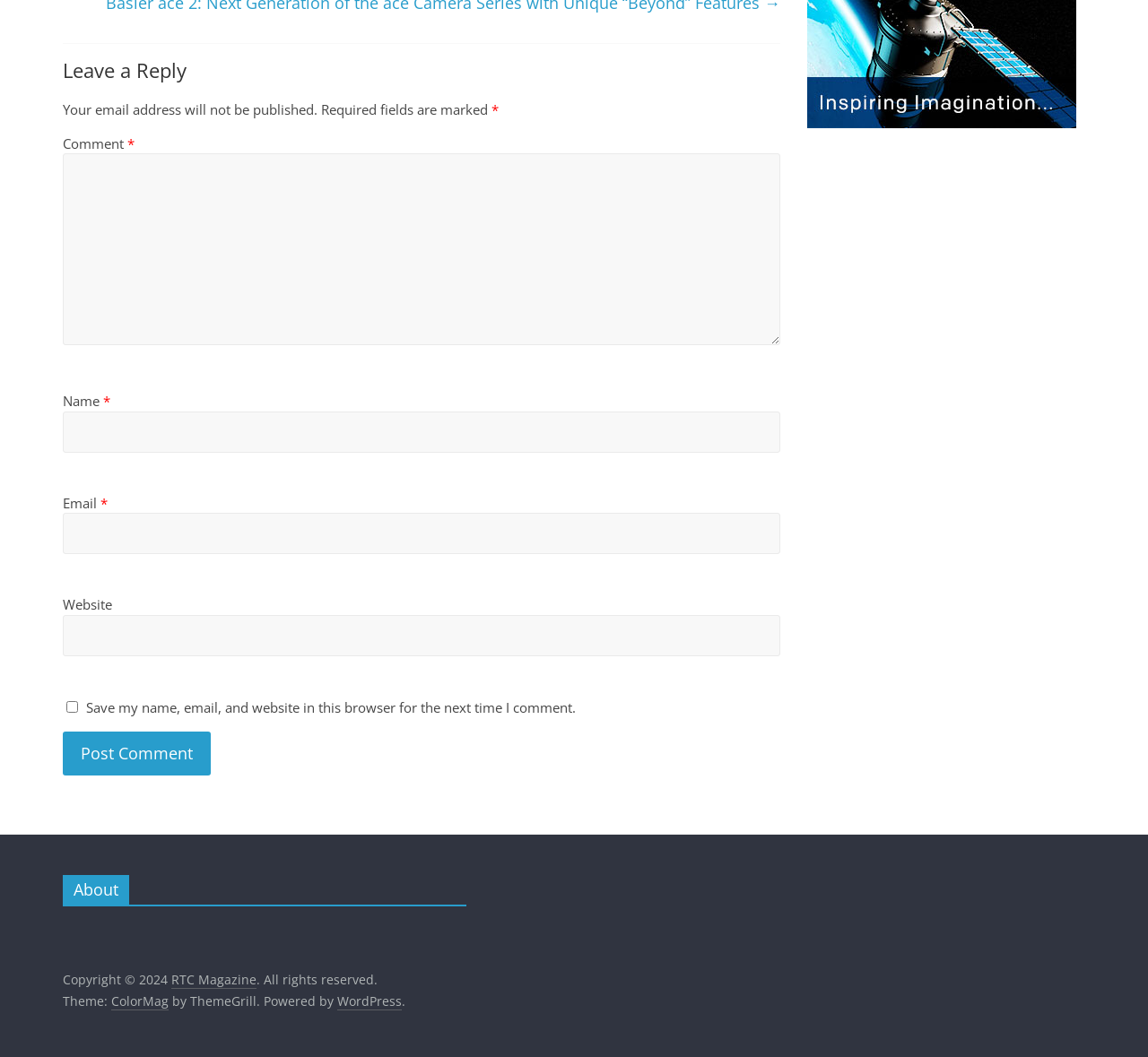Can you find the bounding box coordinates of the area I should click to execute the following instruction: "Click the Post Comment button"?

[0.055, 0.692, 0.184, 0.733]